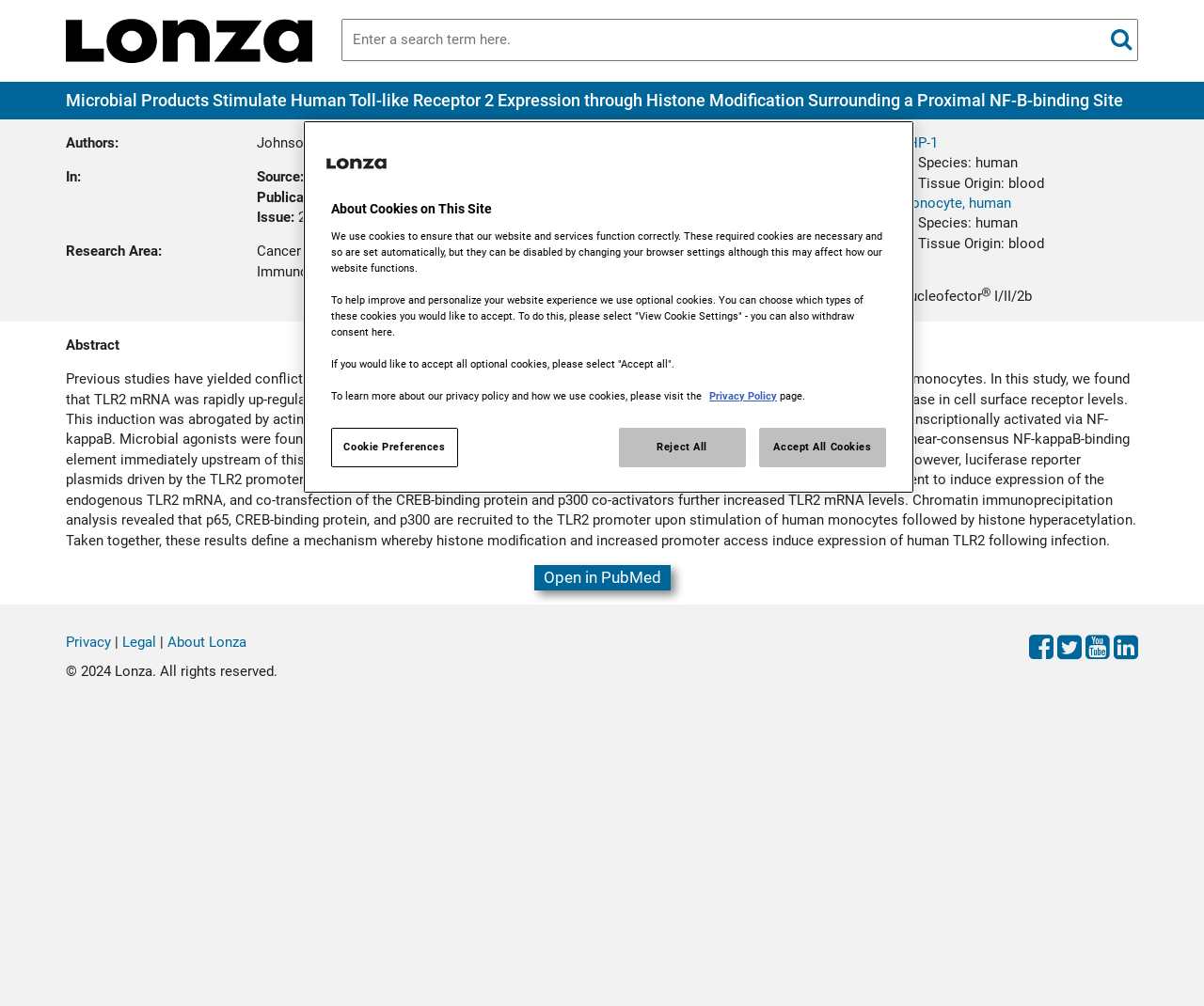Respond to the question below with a concise word or phrase:
What is the title of the research paper?

Microbial Products Stimulate Human Toll-like Receptor 2 Expression through Histone Modification Surrounding a Proximal NF-B-binding Site